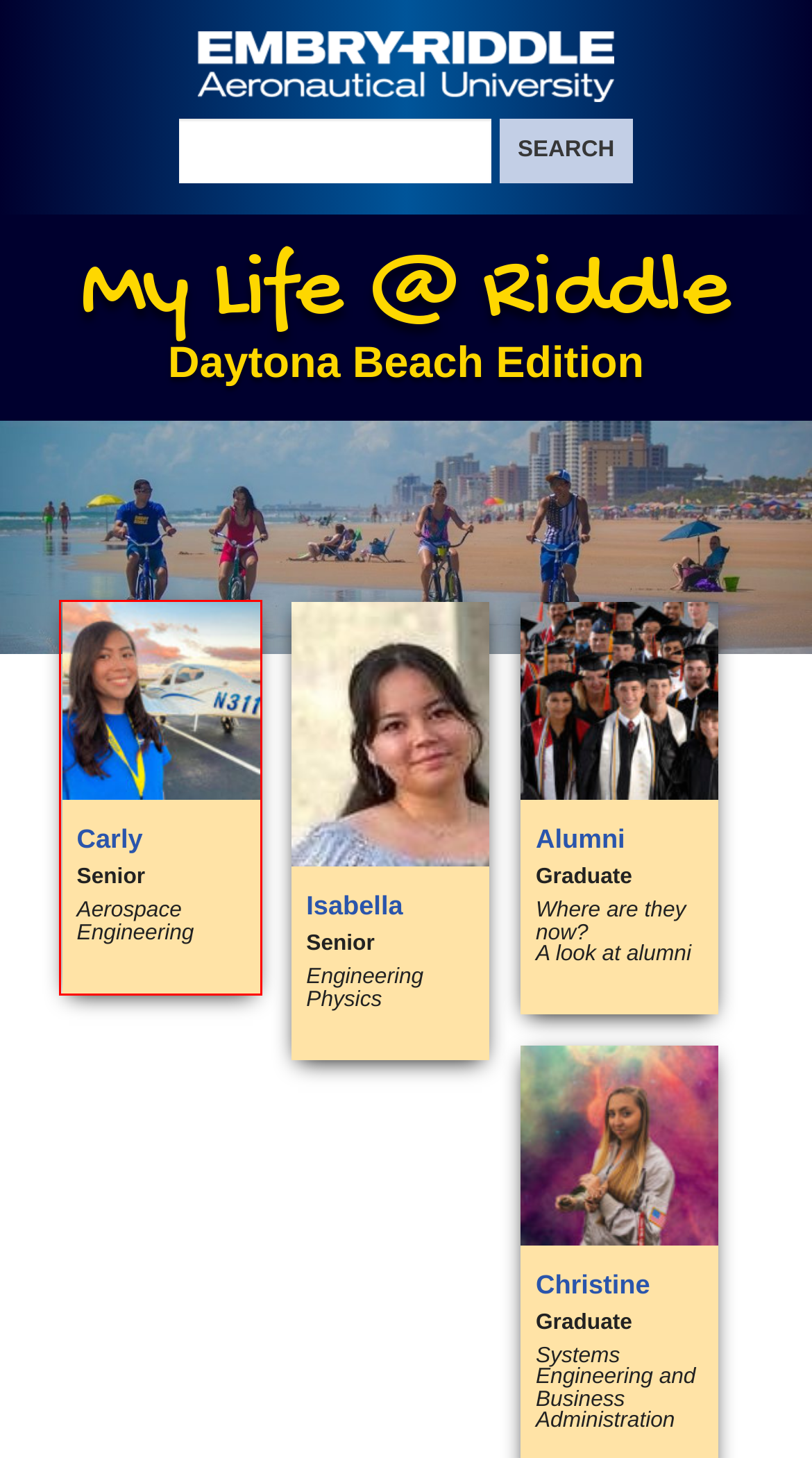You’re provided with a screenshot of a webpage that has a red bounding box around an element. Choose the best matching webpage description for the new page after clicking the element in the red box. The options are:
A. Embry-Riddle Aeronautical University
B. Carly | My Life @ Riddle
C. My Life @ Riddle | Daytona Beach Edition
D. Isabella | My Life @ Riddle
E. Air Force ROTC | My Life @ Riddle
F. Terms of Use | My Life @ Riddle
G. Alumni | My Life @ Riddle
H. Delta Air Lines | My Life @ Riddle

B